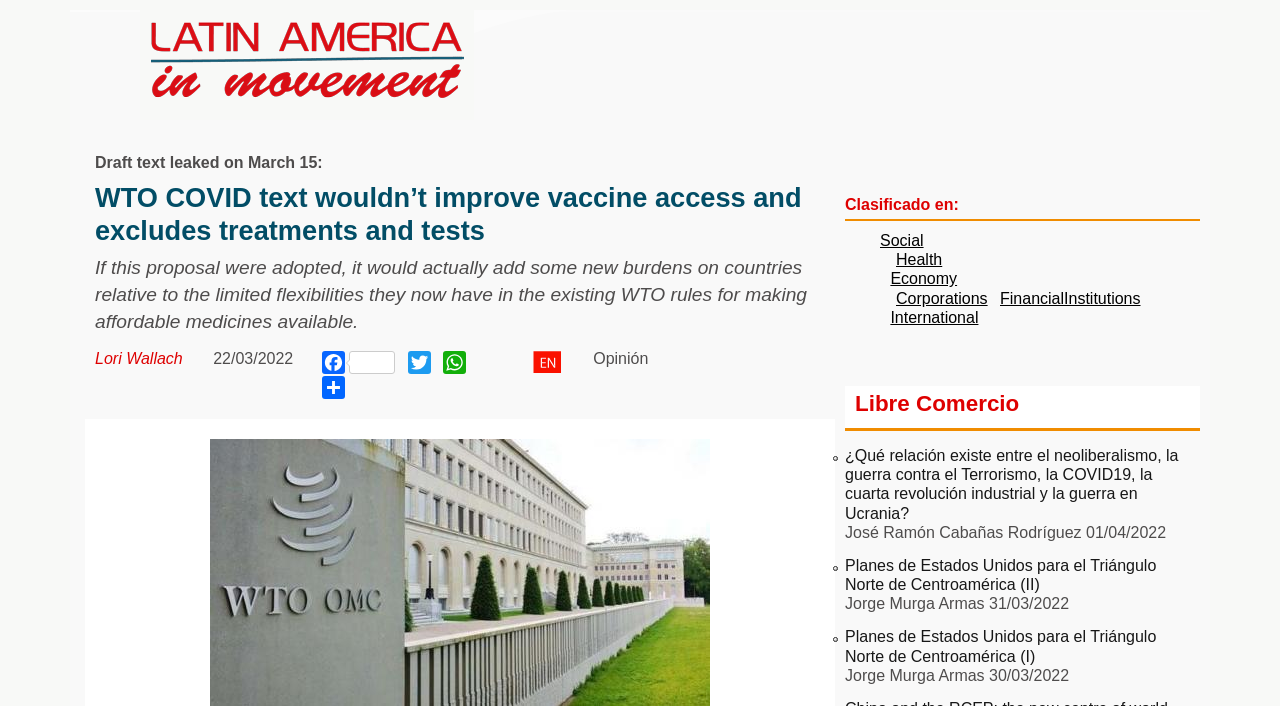Provide a short answer using a single word or phrase for the following question: 
What is the topic of the article?

WTO COVID text